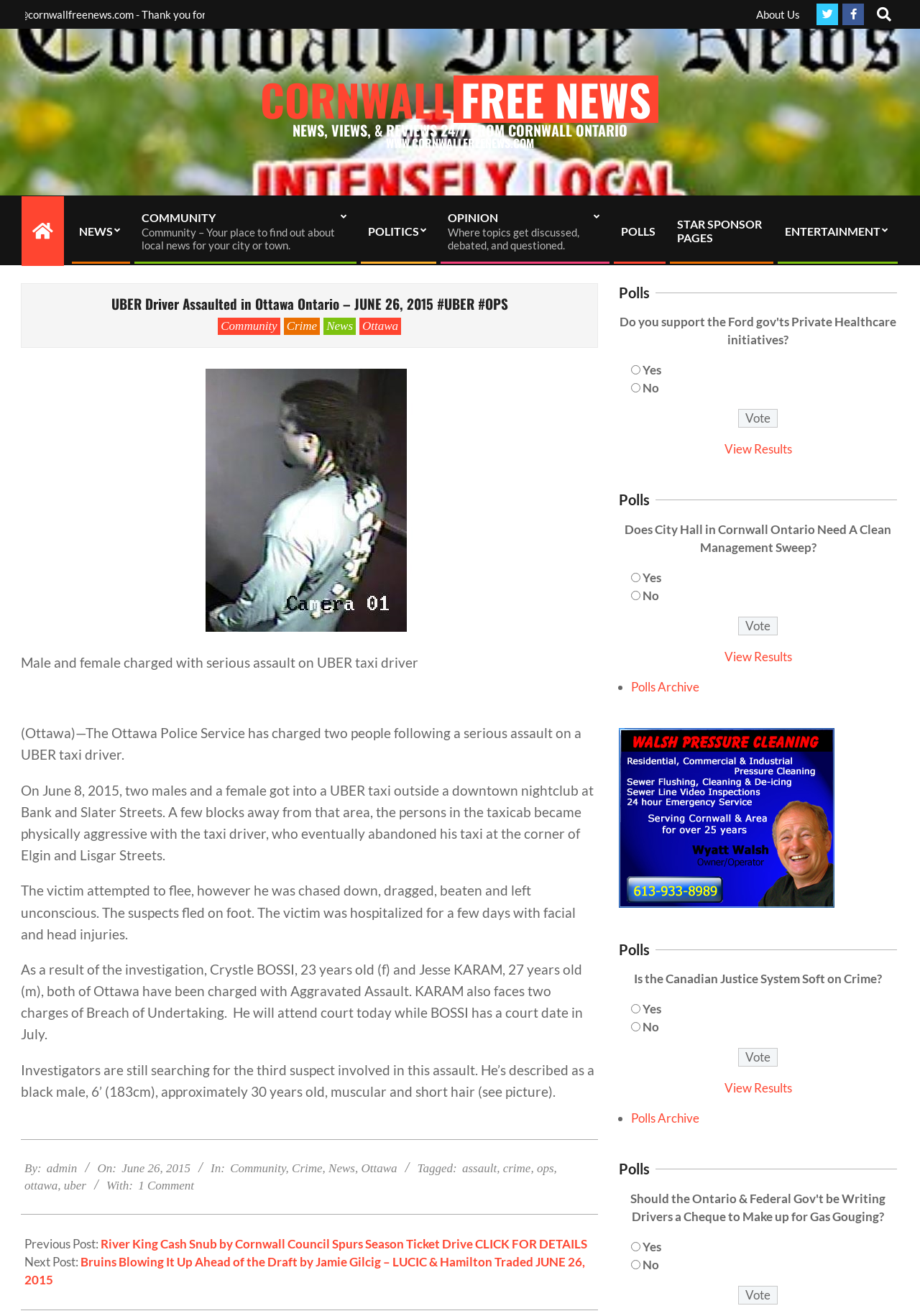Please give a succinct answer using a single word or phrase:
How many people were charged with Aggravated Assault?

Two